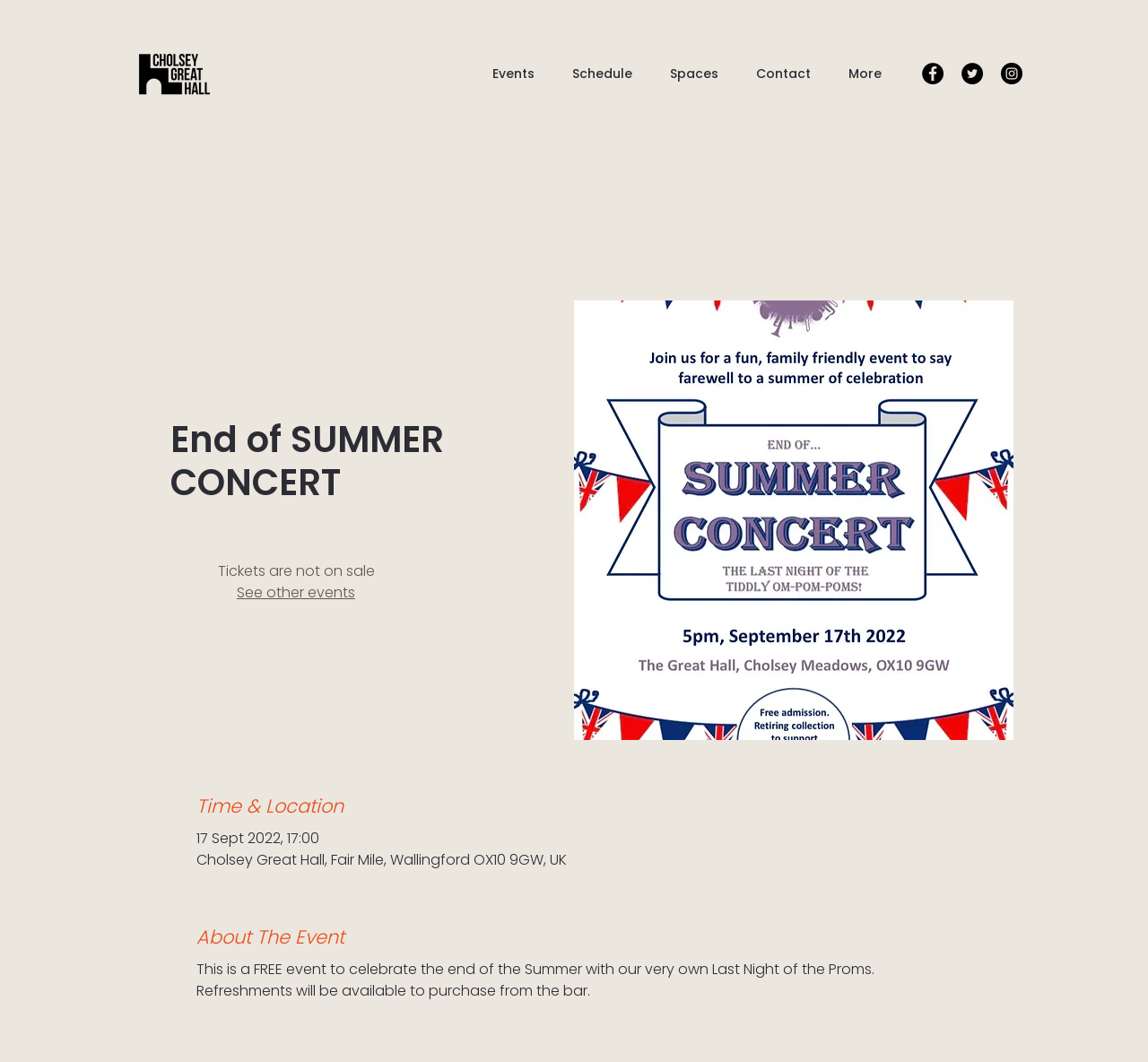Identify the bounding box coordinates of the clickable section necessary to follow the following instruction: "Click the CGH logo". The coordinates should be presented as four float numbers from 0 to 1, i.e., [left, top, right, bottom].

[0.117, 0.046, 0.187, 0.093]